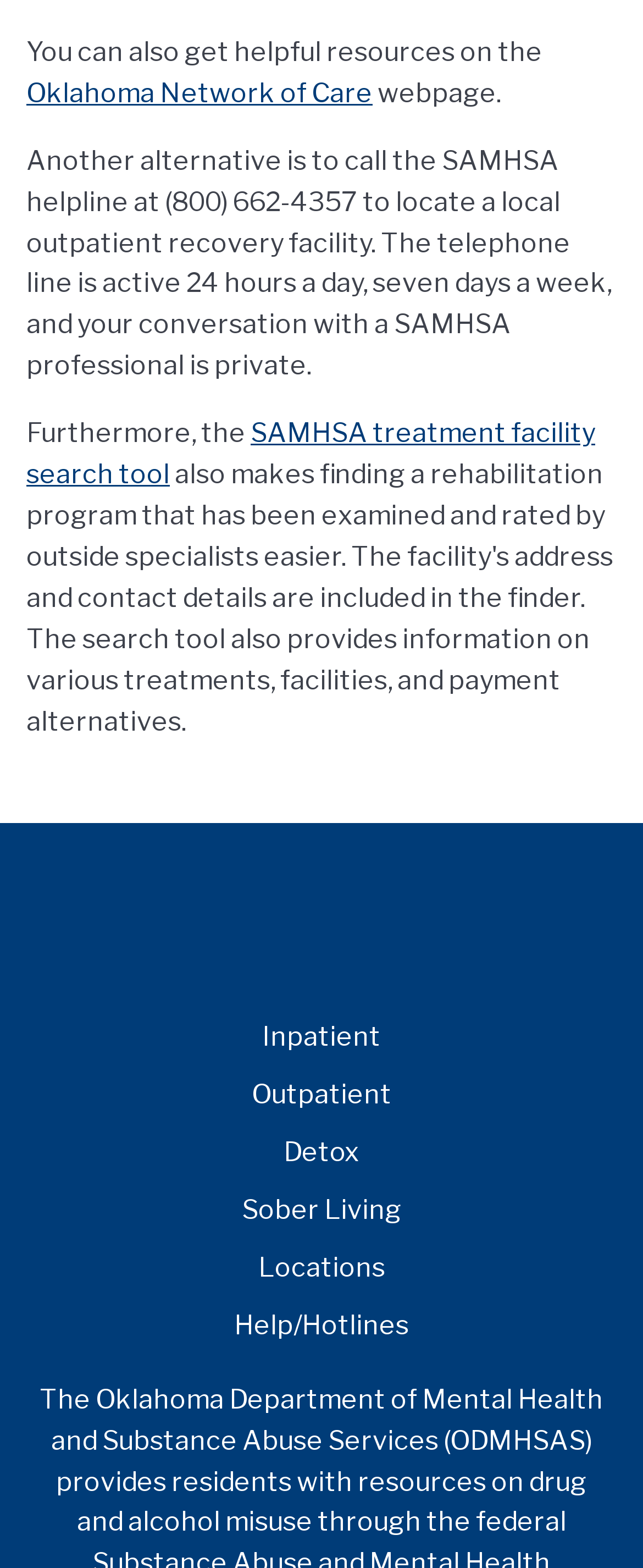Find and provide the bounding box coordinates for the UI element described with: "Help/Hotlines".

[0.344, 0.786, 0.656, 0.823]